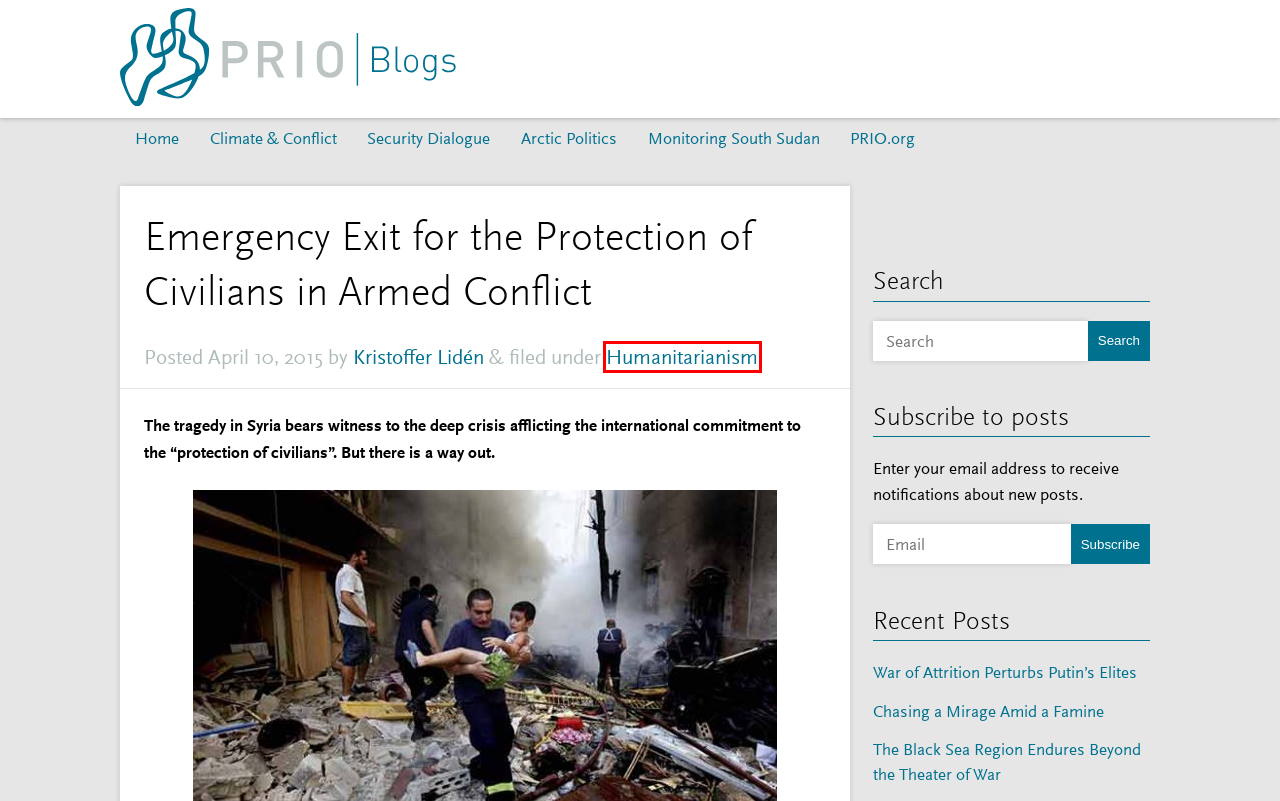You have a screenshot of a webpage with an element surrounded by a red bounding box. Choose the webpage description that best describes the new page after clicking the element inside the red bounding box. Here are the candidates:
A. Kristoffer Lidén – PRIO Blogs
B. The Black Sea Region Endures Beyond the Theater of War – PRIO Blogs
C. War of Attrition Perturbs Putin’s Elites – PRIO Blogs
D. What Has Peacekeeping Ever Done for Us? – PRIO Blogs
E. Humanitarianism – PRIO Blogs
F. Research Politics – PRIO Blogs
G. Chasing a Mirage Amid a Famine – PRIO Blogs
H. November – 2013 – PRIO Blogs

E